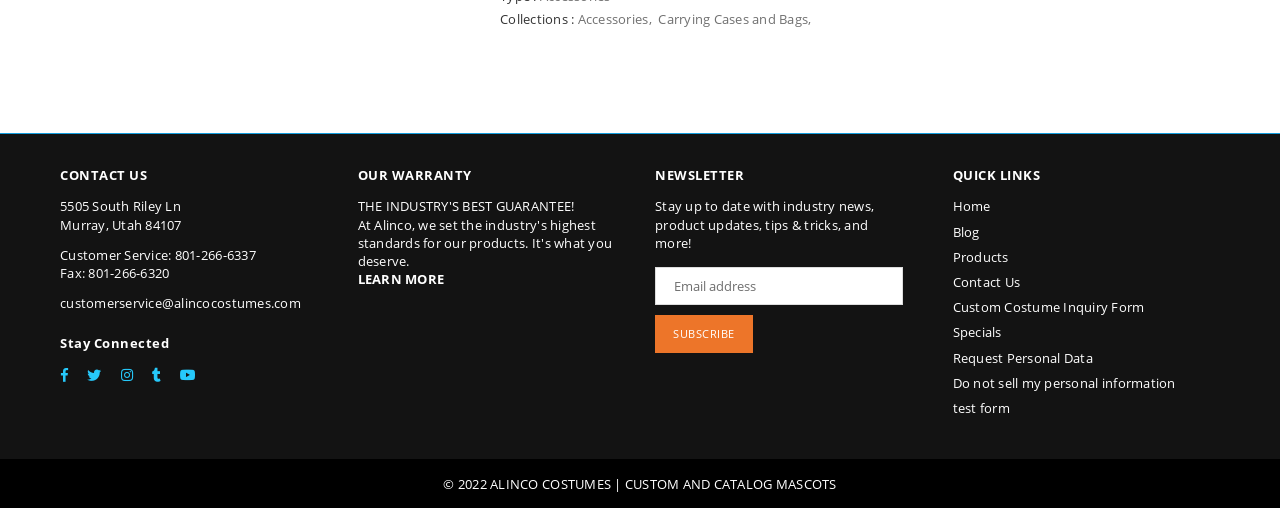Determine the bounding box coordinates of the region that needs to be clicked to achieve the task: "Contact Customer Service".

[0.047, 0.484, 0.2, 0.555]